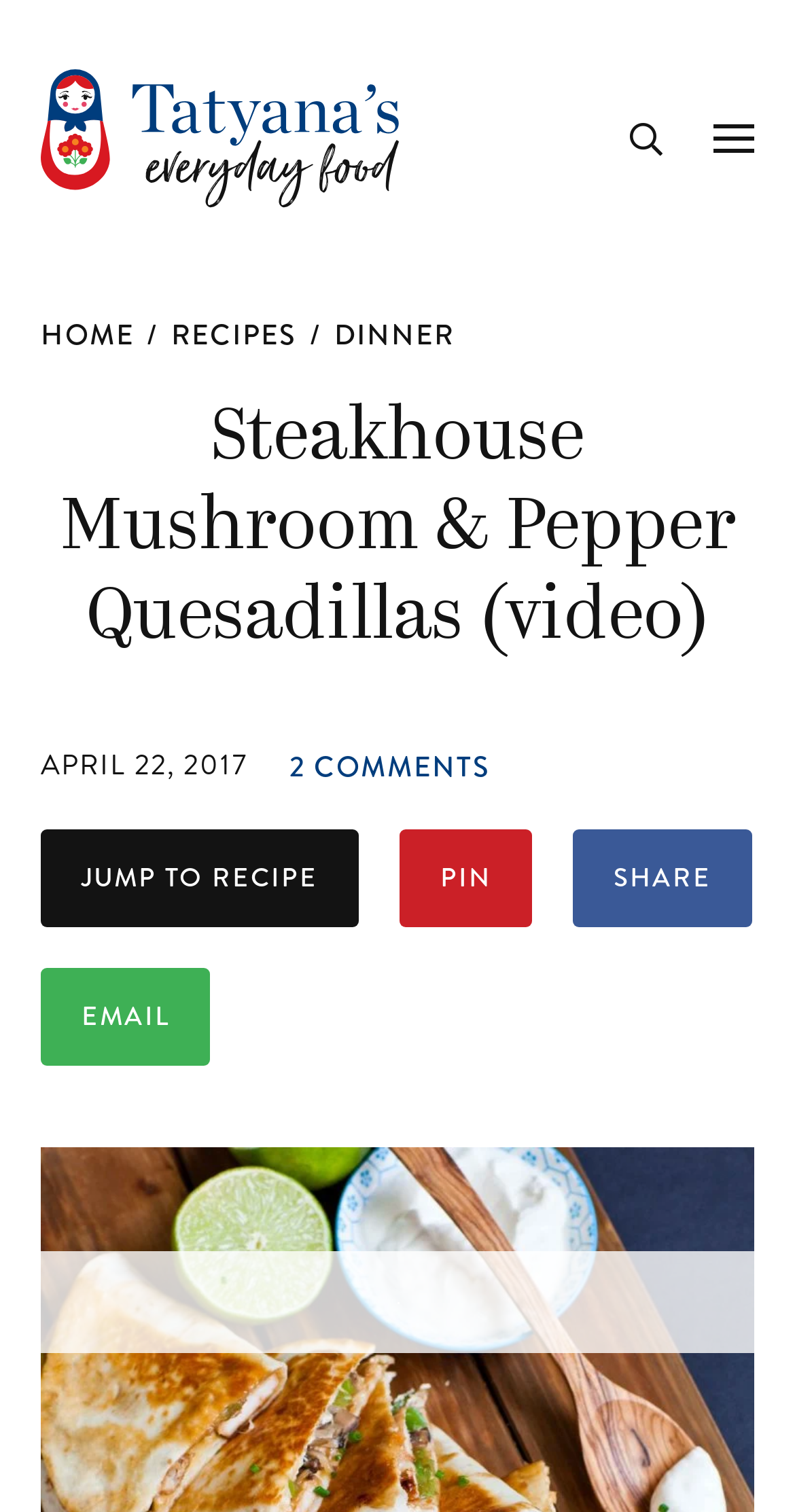Pinpoint the bounding box coordinates for the area that should be clicked to perform the following instruction: "jump to recipe".

[0.051, 0.549, 0.451, 0.613]